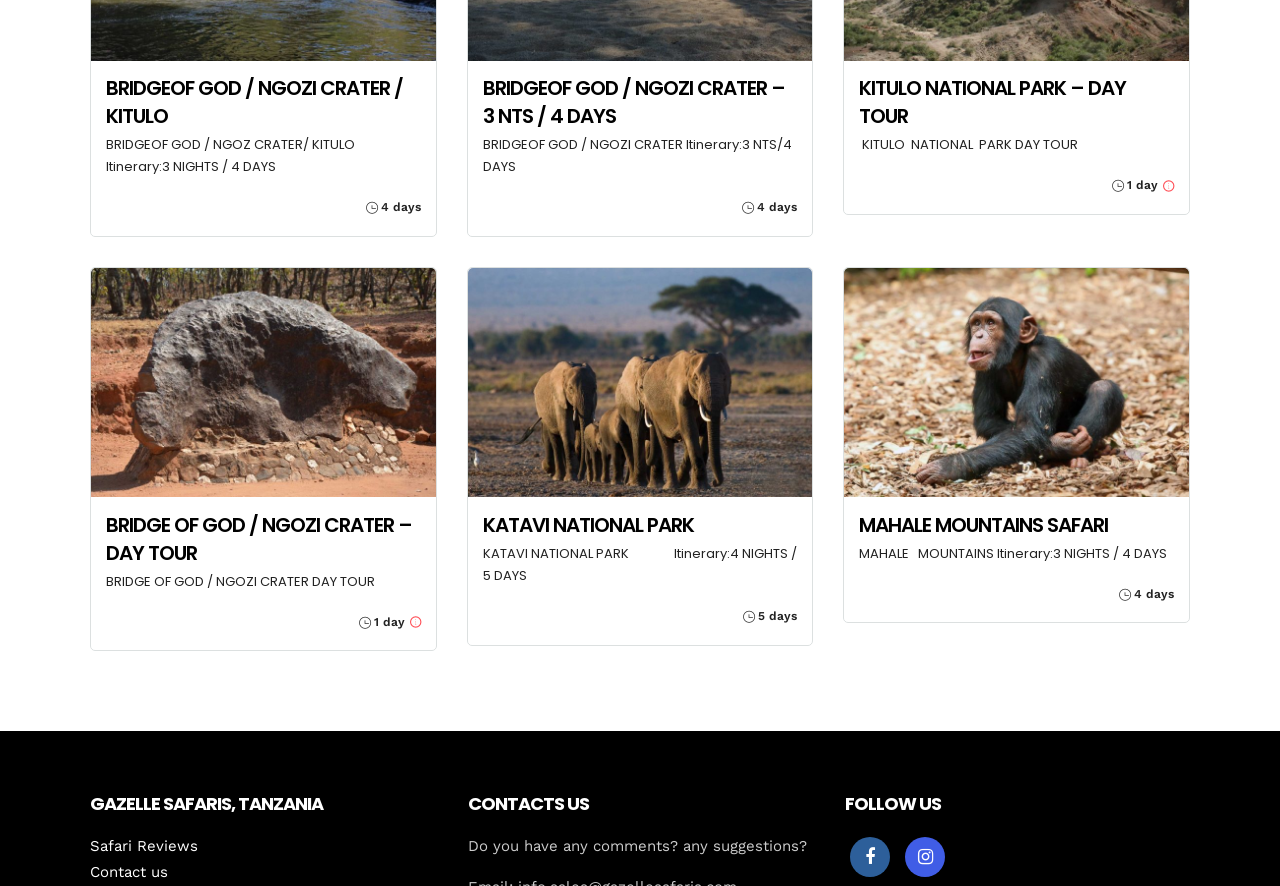Specify the bounding box coordinates (top-left x, top-left y, bottom-right x, bottom-right y) of the UI element in the screenshot that matches this description: parent_node: KATAVI NATIONAL PARK

[0.365, 0.302, 0.635, 0.571]